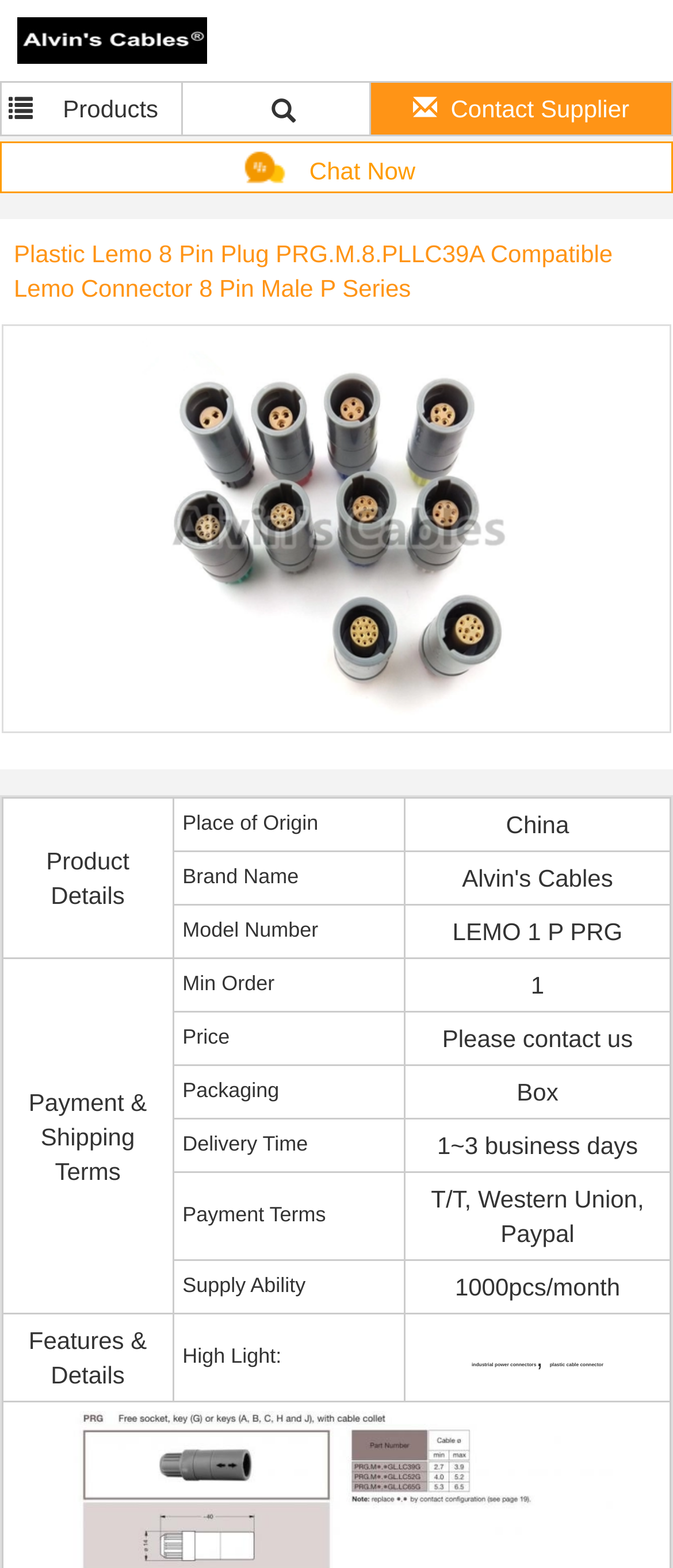Respond to the following question with a brief word or phrase:
What is the brand name of the product?

Alvin's Cables